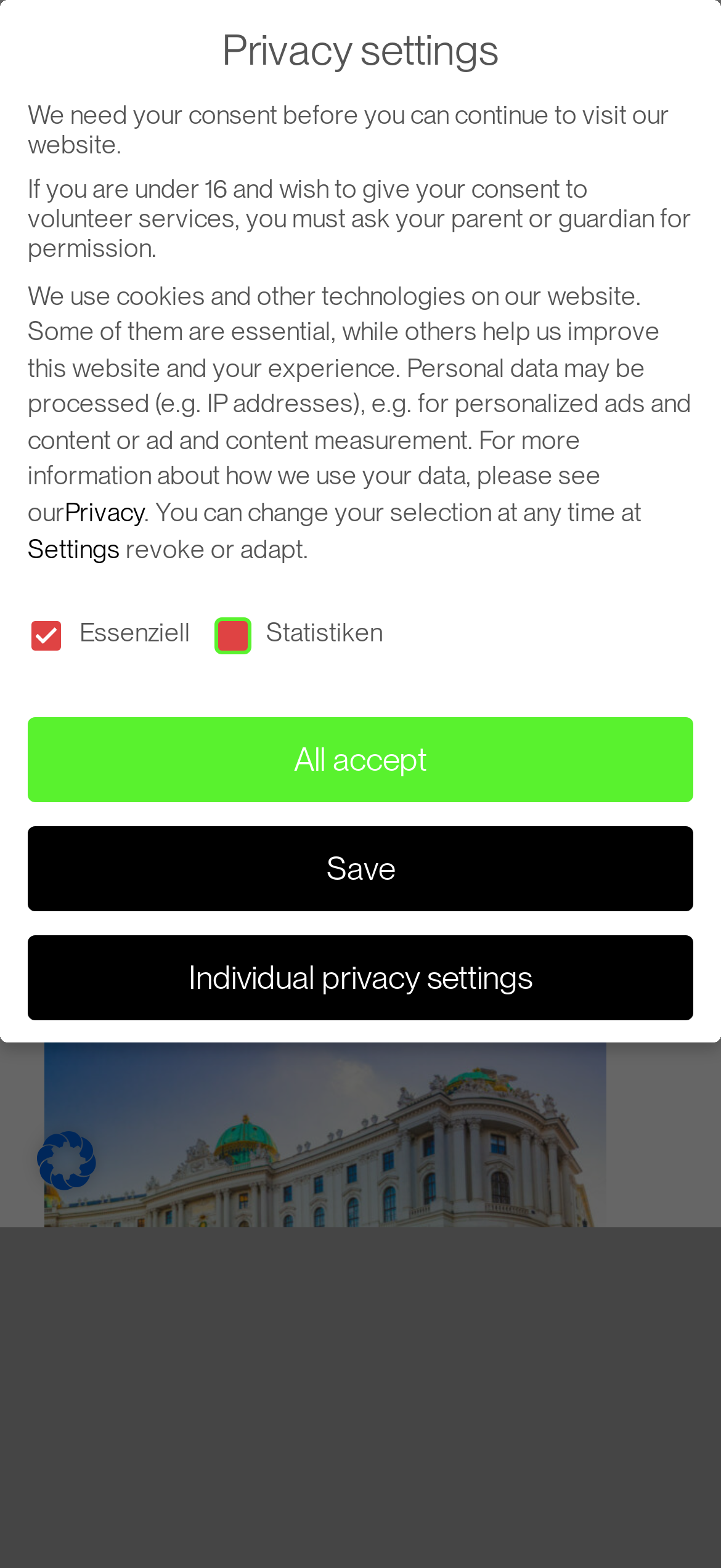Could you determine the bounding box coordinates of the clickable element to complete the instruction: "Meet us at…"? Provide the coordinates as four float numbers between 0 and 1, i.e., [left, top, right, bottom].

[0.062, 0.586, 0.938, 0.632]